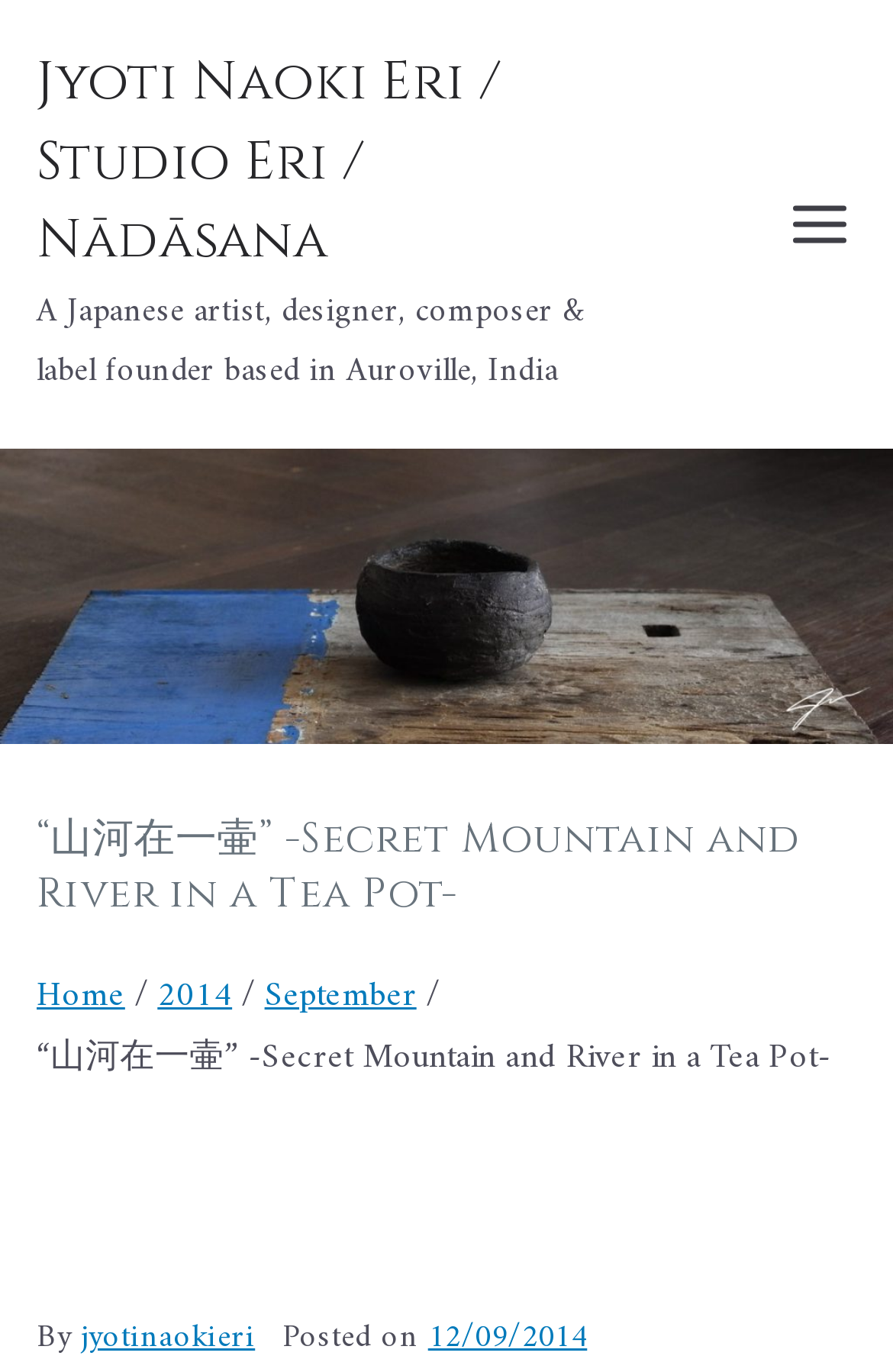What is the date of the post?
Please respond to the question with a detailed and well-explained answer.

By examining the link '12/09/2014' and its corresponding time element, we can conclude that the post was made on September 12, 2014.